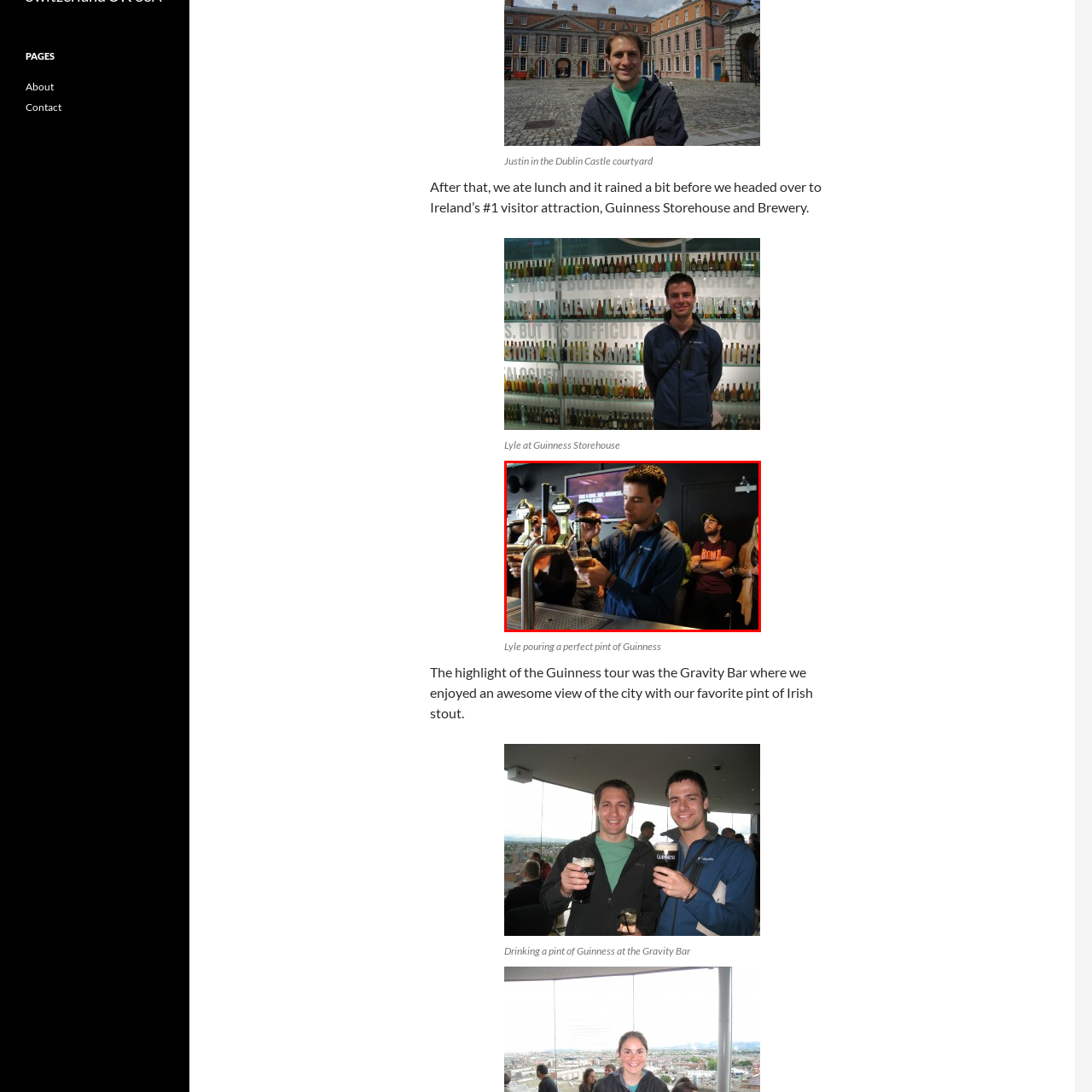Create a detailed narrative of the image inside the red-lined box.

In this dynamic scene captured at the Guinness Storehouse in Dublin, a young man is focused on pouring a perfect pint of Guinness. Wearing a blue jacket, he methodically crafts the beer, ensuring a foamy head that is characteristic of a well-poured stout. Surrounding him are several onlookers, their expressions ranging from curiosity to admiration, as they witness the art of pouring Guinness first-hand. The setting is modern and sleek, typical of the brewery's visitor experience, with a digital screen in the background that subtly enhances the ambiance. This image encapsulates a memorable moment during the tour, highlighting both the skill involved in perfecting the pint and the communal enjoyment that accompanies such a unique Irish tradition.